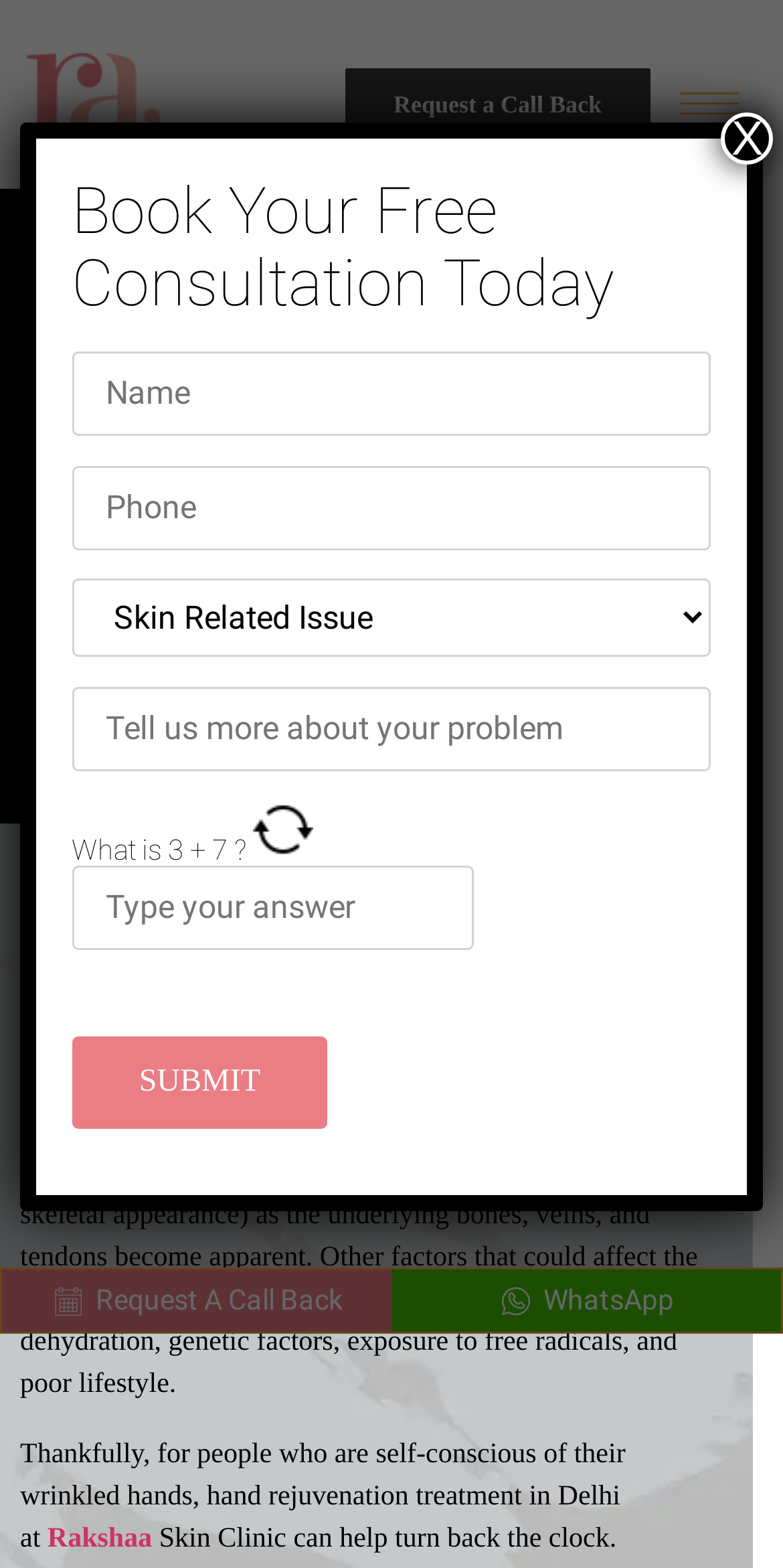What is the purpose of the contact form on the webpage?
Using the information from the image, give a concise answer in one word or a short phrase.

To book a free consultation